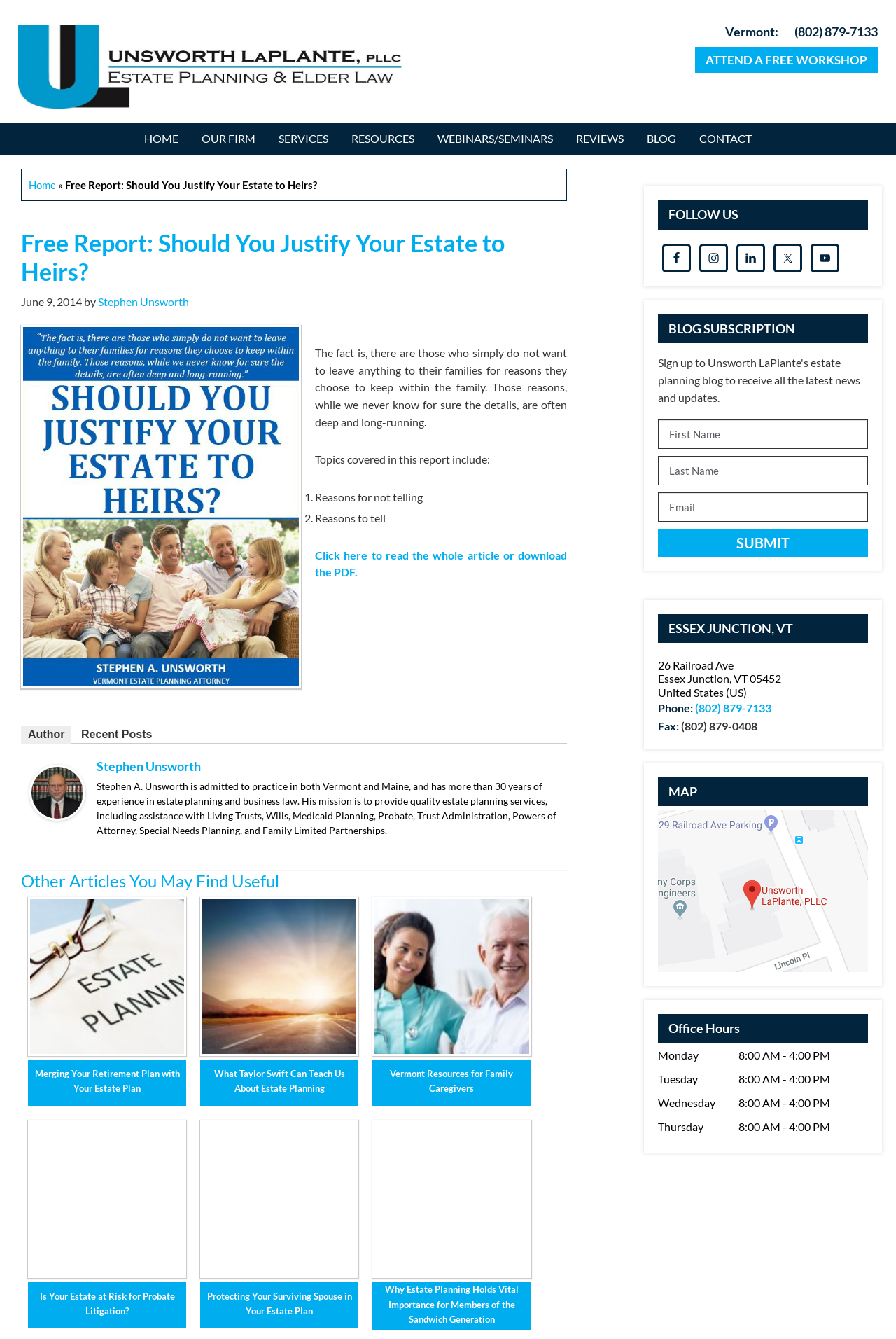Please indicate the bounding box coordinates for the clickable area to complete the following task: "Click the 'ATTEND A FREE WORKSHOP' link". The coordinates should be specified as four float numbers between 0 and 1, i.e., [left, top, right, bottom].

[0.776, 0.035, 0.98, 0.054]